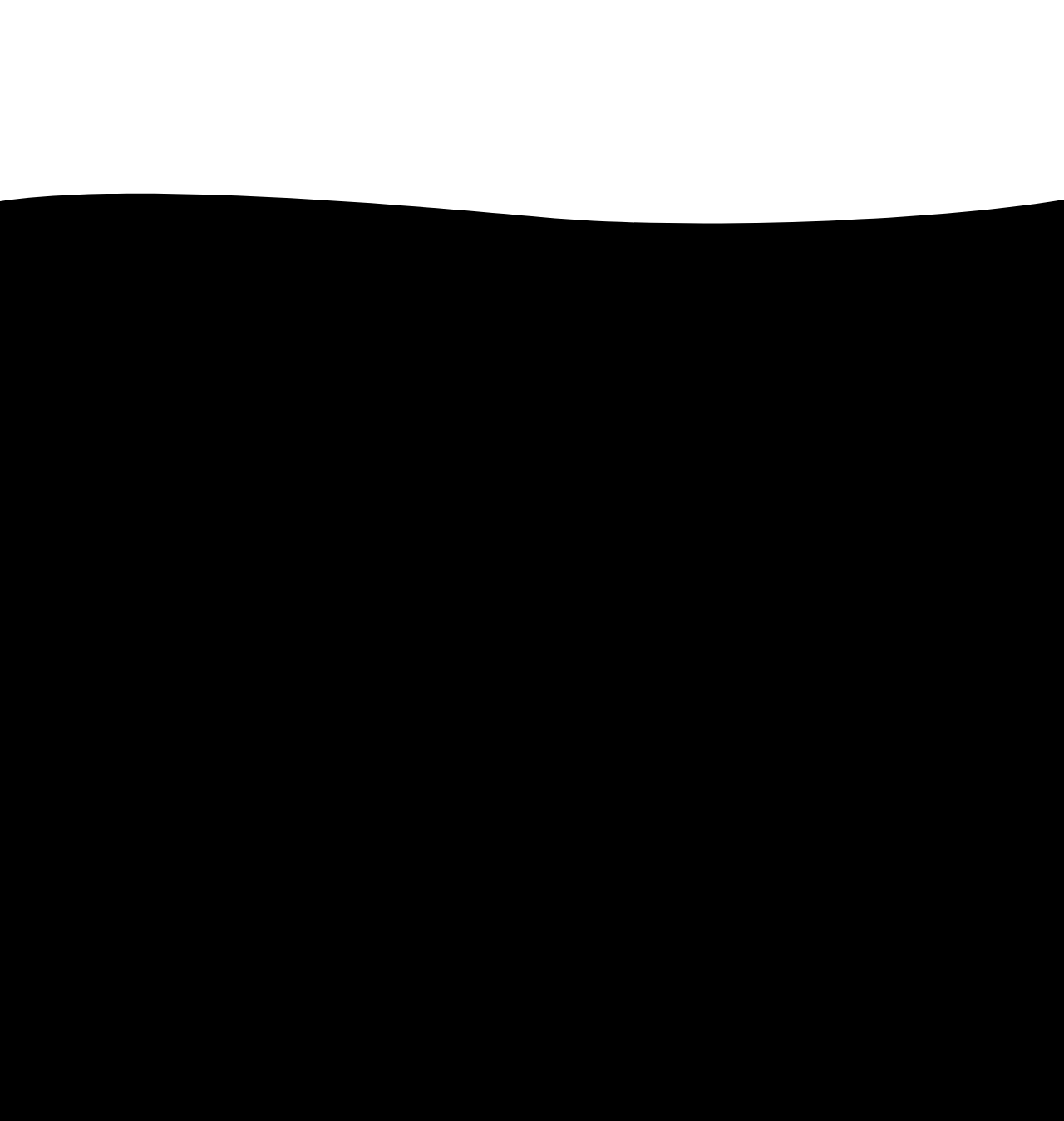Please determine the bounding box coordinates of the element to click in order to execute the following instruction: "Click on 'Women's Buckeyes Apparel'". The coordinates should be four float numbers between 0 and 1, specified as [left, top, right, bottom].

[0.047, 0.307, 0.209, 0.321]